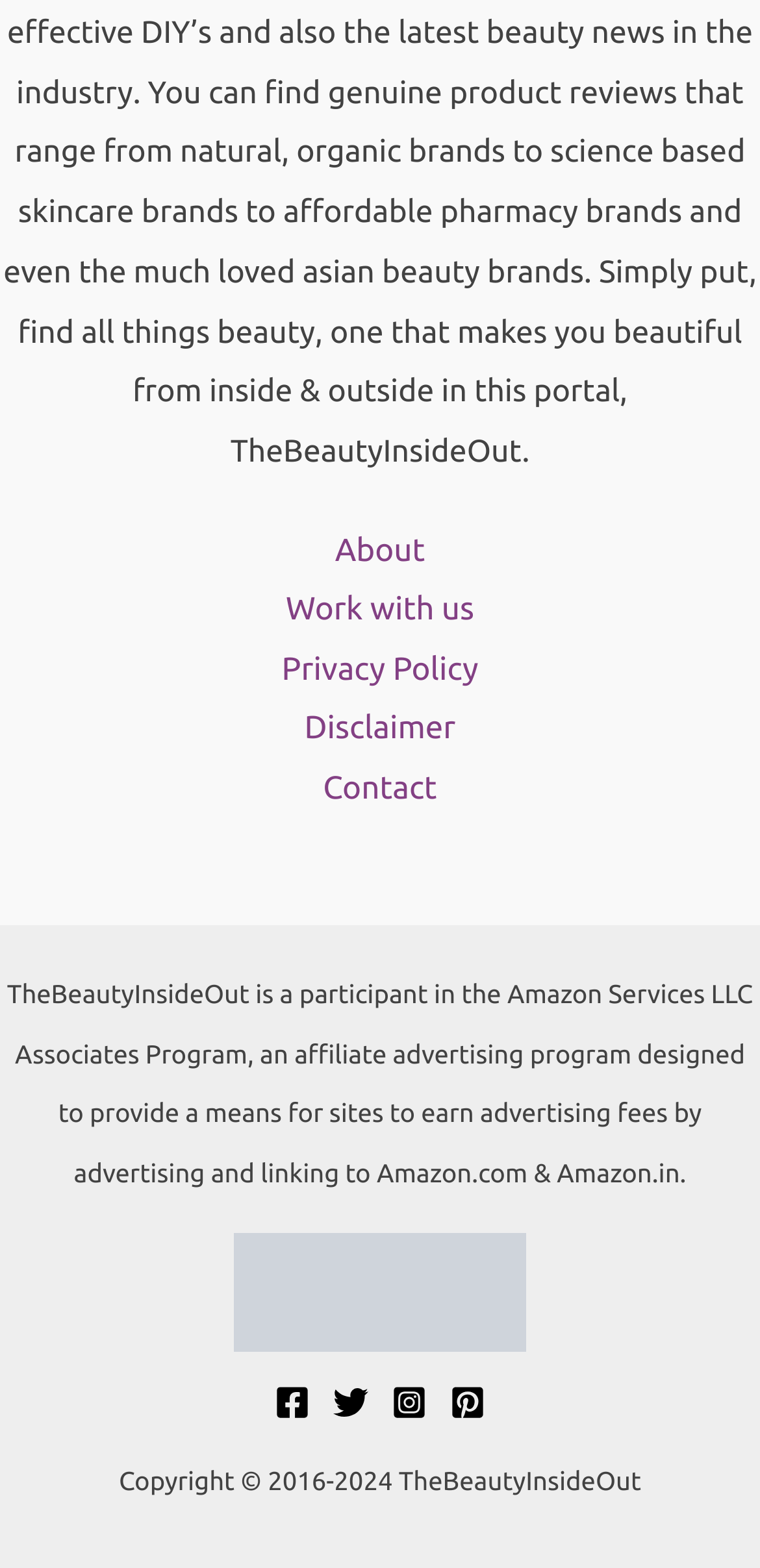What is the navigation section?
Please provide a detailed and thorough answer to the question.

The answer can be found in the navigation element with the description 'Site Navigation', which contains links to About, Work with us, Privacy Policy, Disclaimer, and Contact.